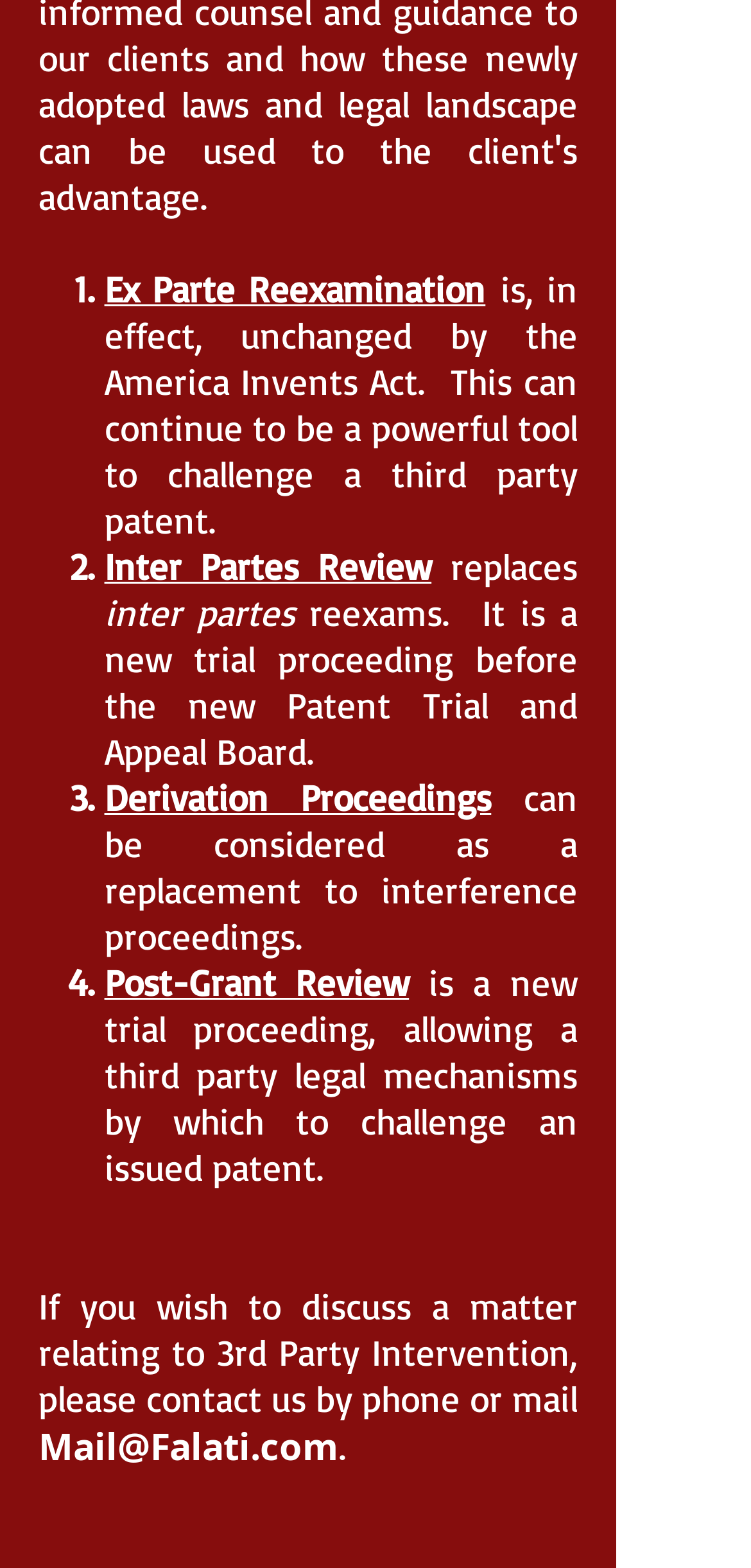Please give a one-word or short phrase response to the following question: 
What replaces inter partes reexams?

Inter Partes Review